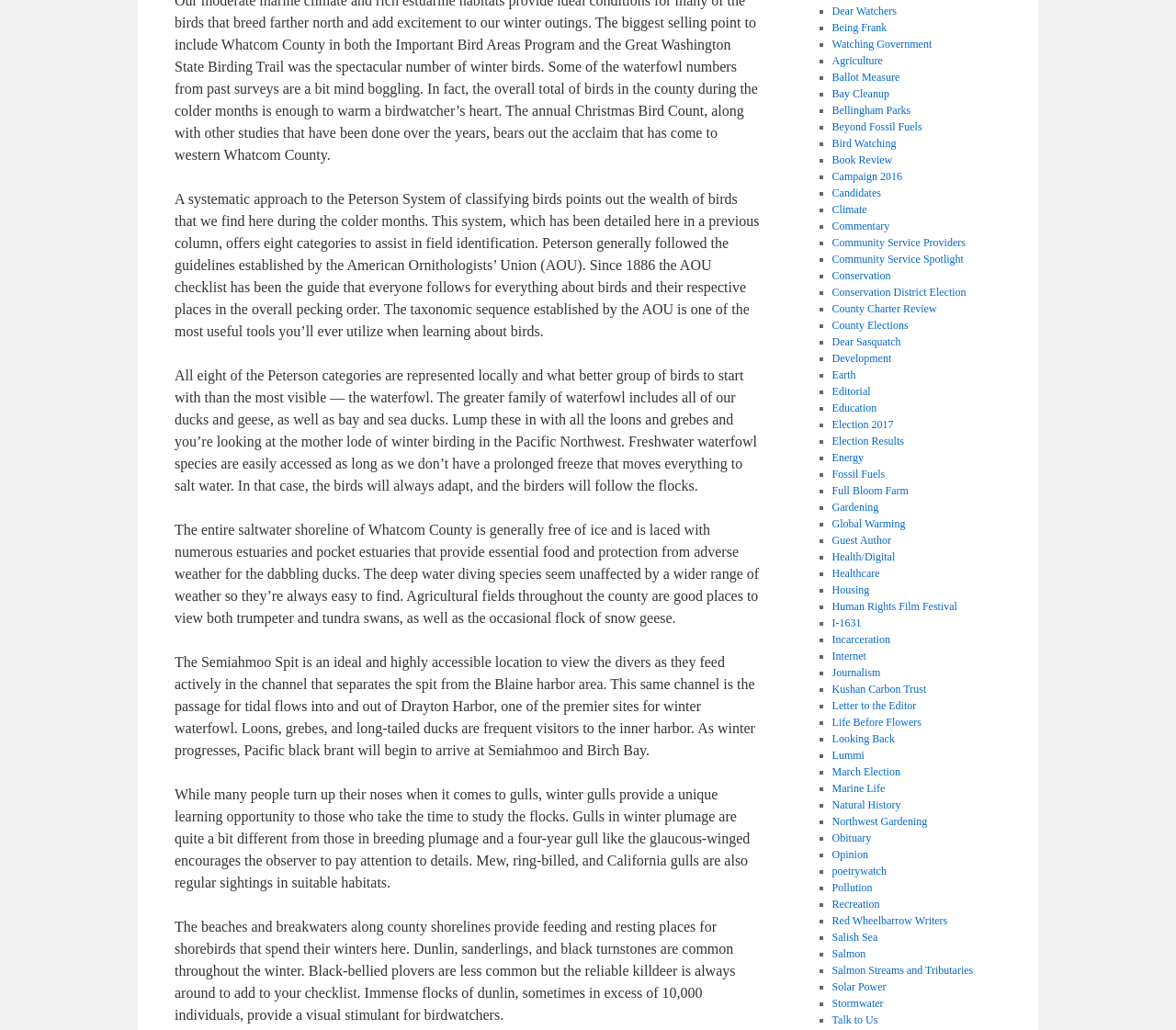Identify the bounding box coordinates of the section that should be clicked to achieve the task described: "Click on 'Dear Watchers'".

[0.707, 0.004, 0.763, 0.017]